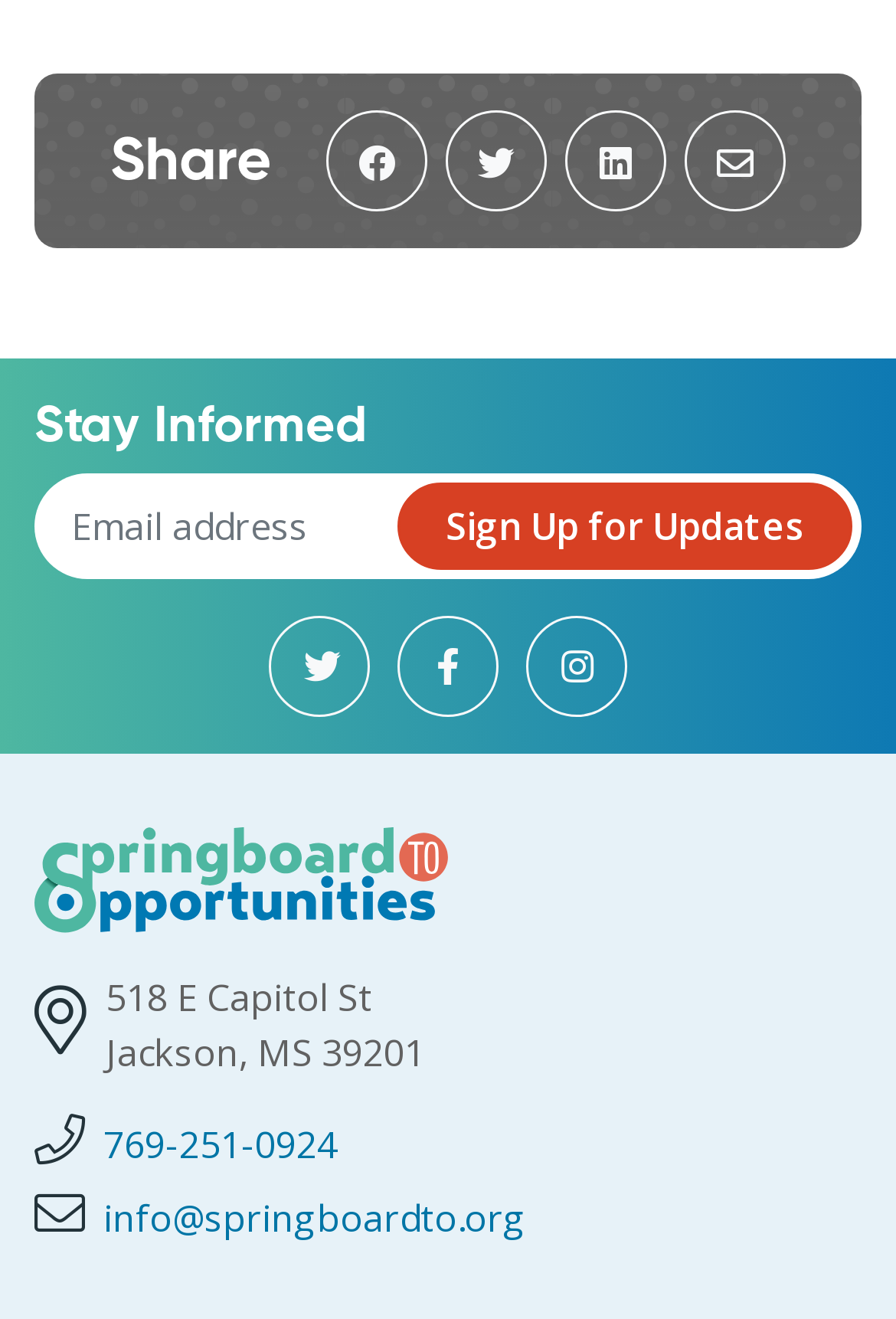What is the purpose of the 'Share' section?
Based on the image, provide a one-word or brief-phrase response.

To share on social media